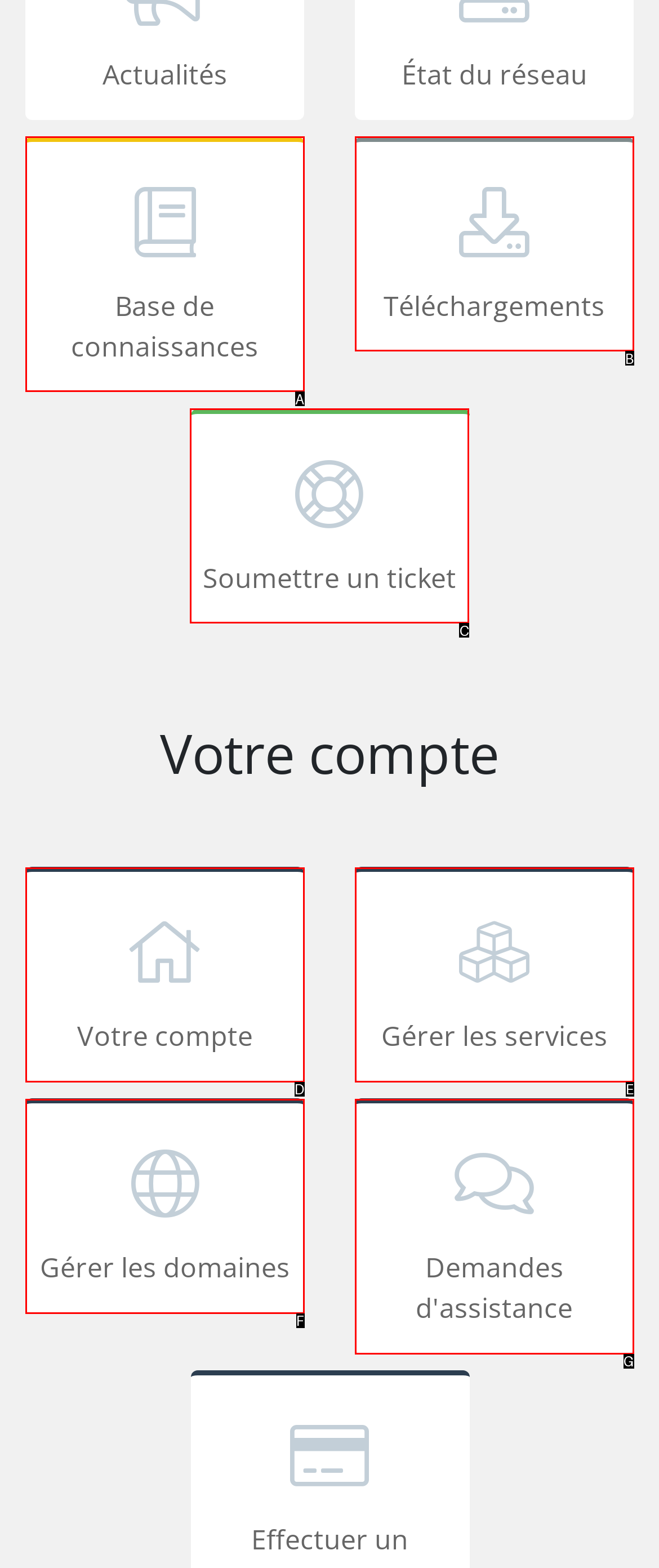Choose the HTML element that corresponds to the description: Téléchargements
Provide the answer by selecting the letter from the given choices.

B